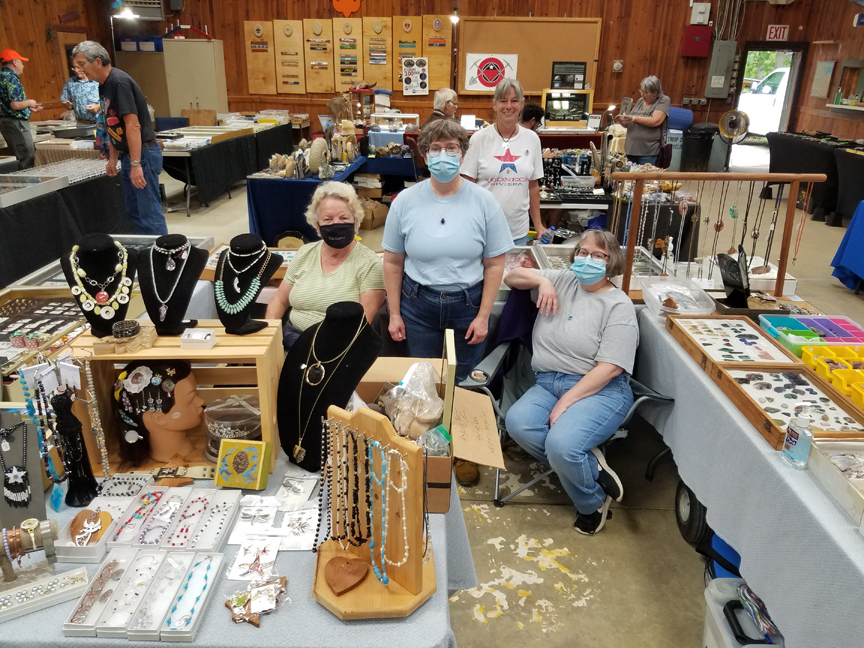What is the atmosphere like in the market?
Using the image as a reference, answer the question in detail.

The caption describes the atmosphere as 'filled with the excitement of shoppers exploring unique, locally made products', implying that the market is bustling with energy and enthusiasm.